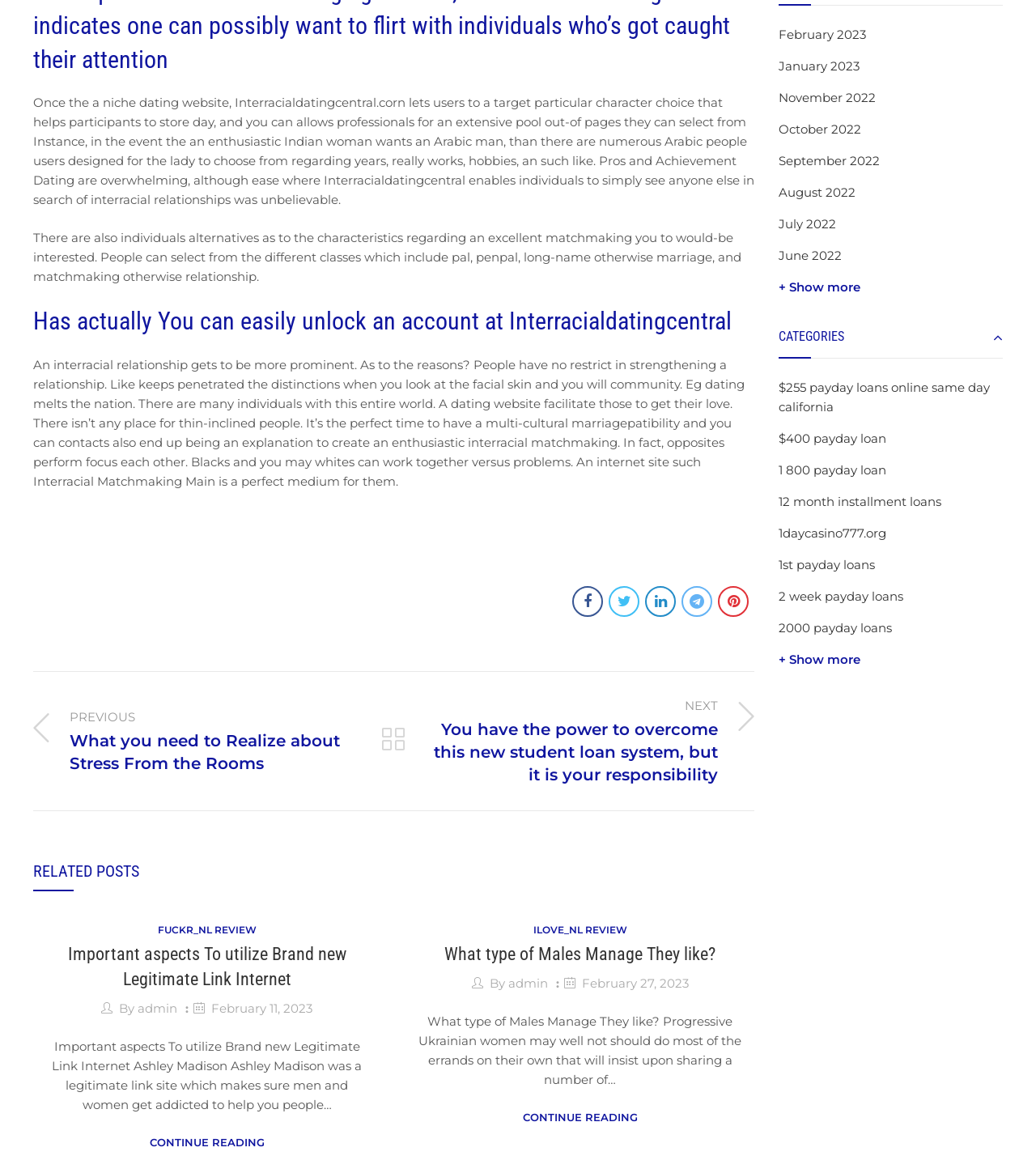Using the given description, provide the bounding box coordinates formatted as (top-left x, top-left y, bottom-right x, bottom-right y), with all values being floating point numbers between 0 and 1. Description: LinkedIn

[0.623, 0.507, 0.652, 0.534]